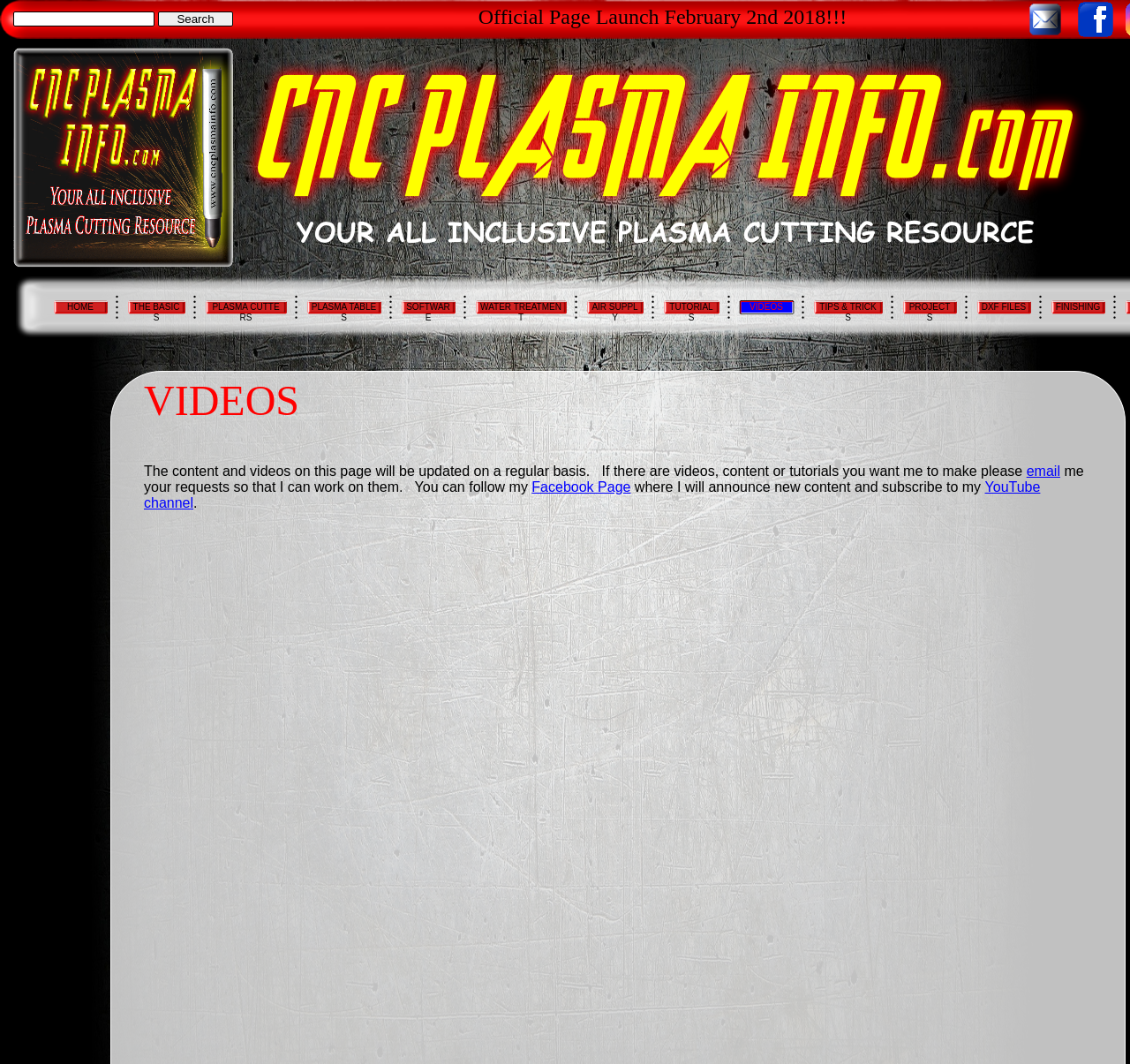Find the bounding box coordinates of the clickable region needed to perform the following instruction: "Contact the page owner". The coordinates should be provided as four float numbers between 0 and 1, i.e., [left, top, right, bottom].

[0.909, 0.002, 0.941, 0.035]